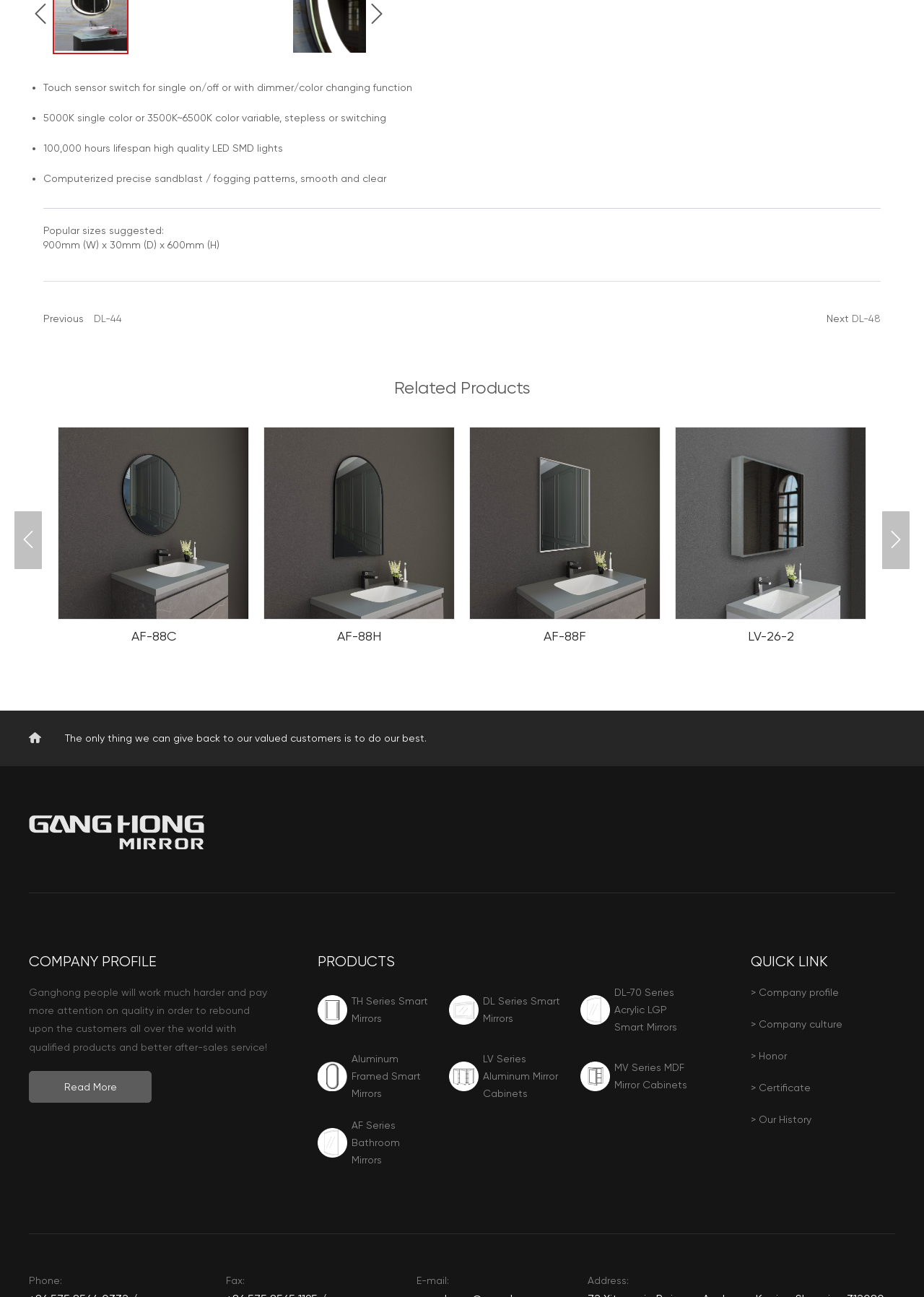Could you determine the bounding box coordinates of the clickable element to complete the instruction: "Click on the 'DL-44' link"? Provide the coordinates as four float numbers between 0 and 1, i.e., [left, top, right, bottom].

[0.102, 0.24, 0.132, 0.249]